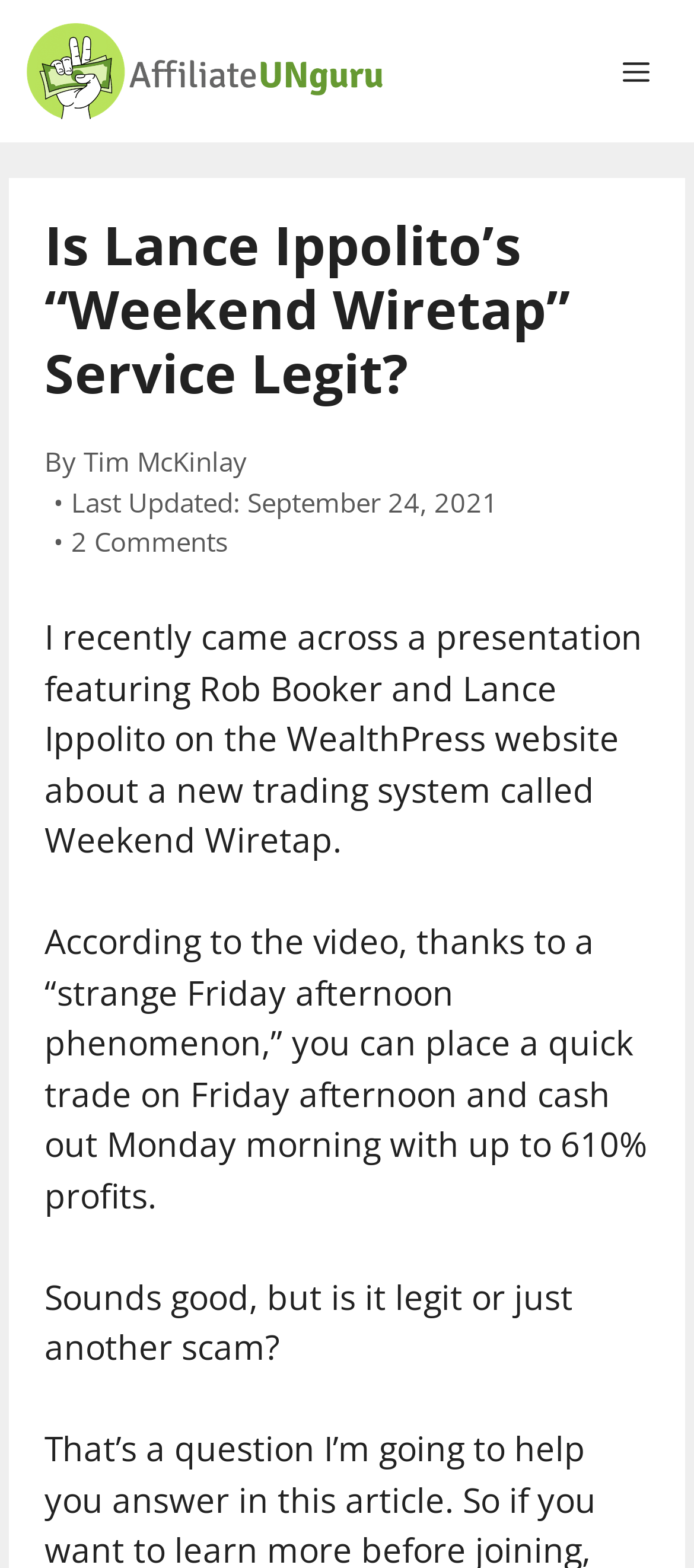Please extract the webpage's main title and generate its text content.

Is Lance Ippolito’s “Weekend Wiretap” Service Legit?